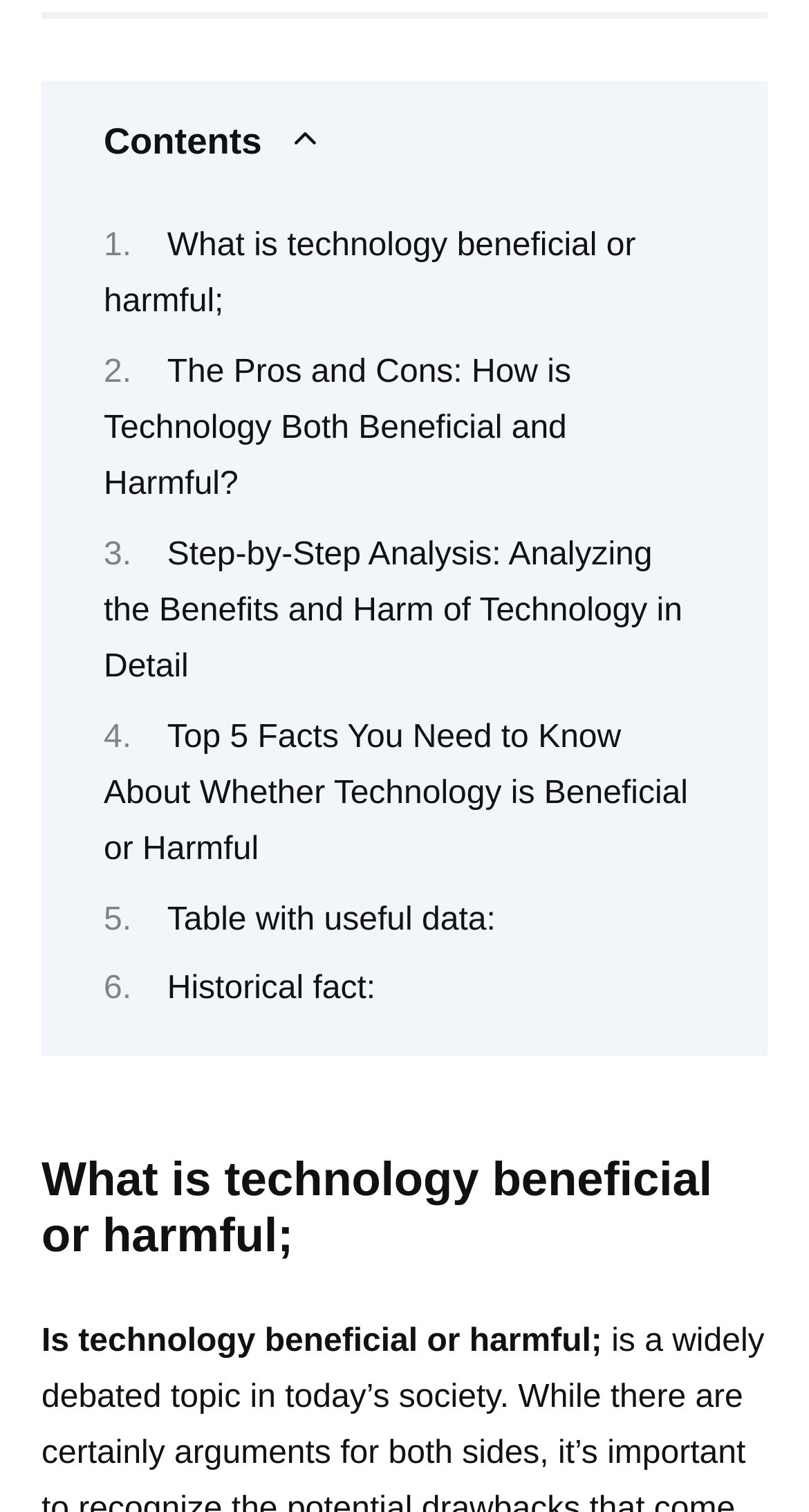Answer the question briefly using a single word or phrase: 
How many links are provided on this webpage?

6